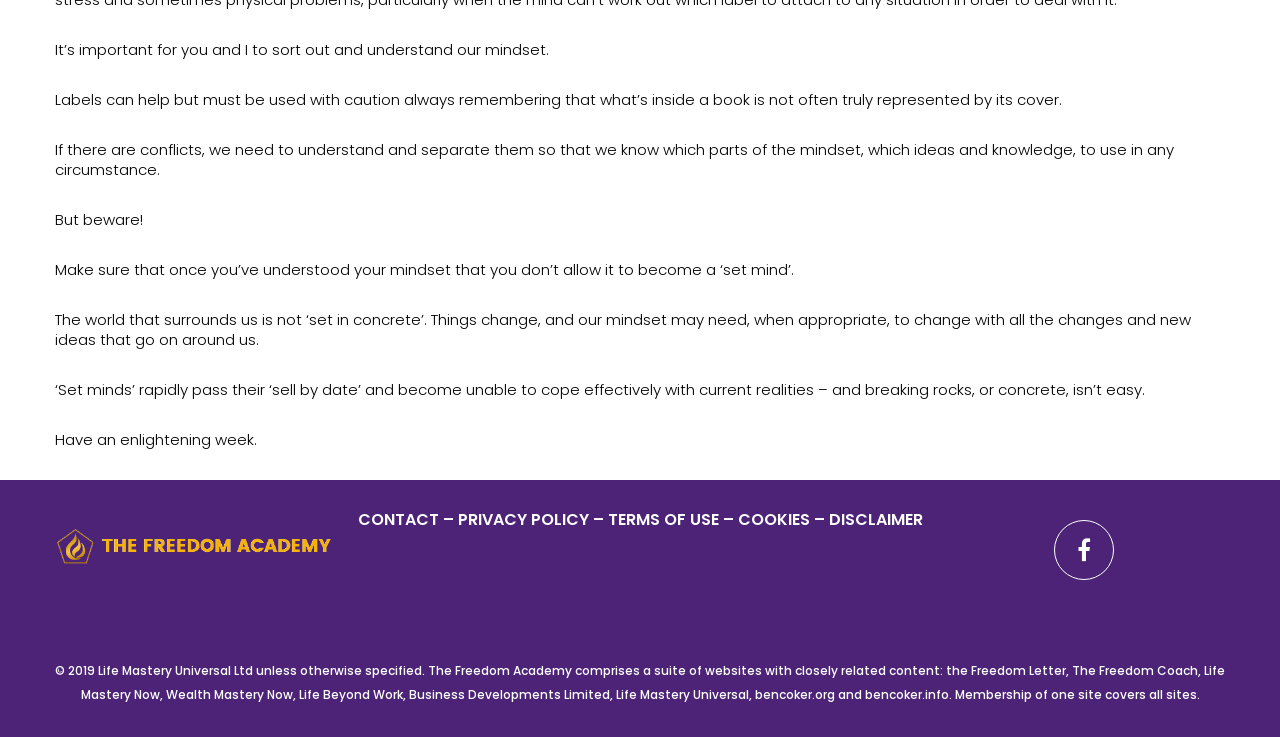Locate the bounding box coordinates of the UI element described by: "PRIVACY POLICY". Provide the coordinates as four float numbers between 0 and 1, formatted as [left, top, right, bottom].

[0.357, 0.69, 0.463, 0.721]